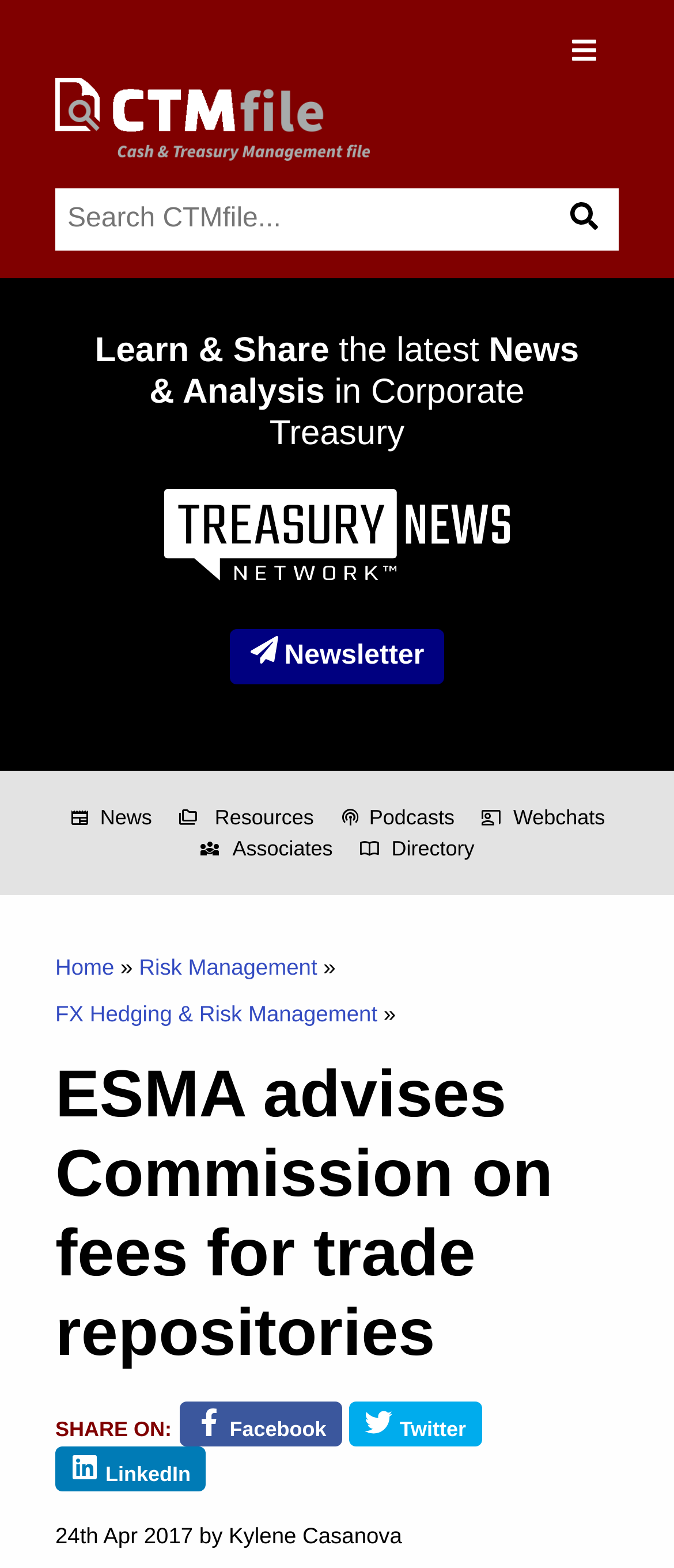Who is the author of the article?
Please elaborate on the answer to the question with detailed information.

I found the text 'by Kylene Casanova' at the bottom of the webpage, which indicates the author of the article.